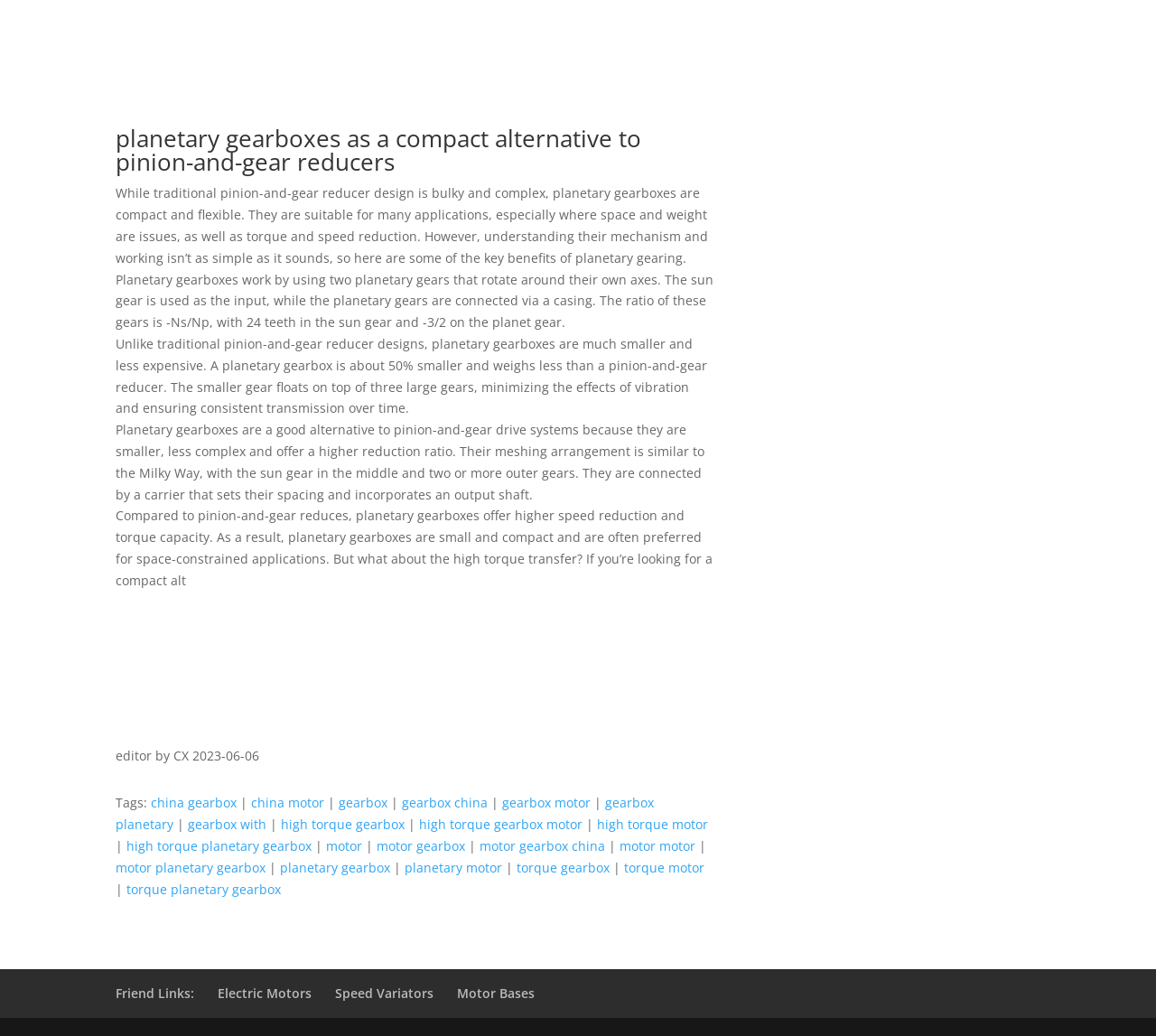Show the bounding box coordinates of the region that should be clicked to follow the instruction: "Click the link to learn about china gearbox."

[0.13, 0.767, 0.205, 0.783]